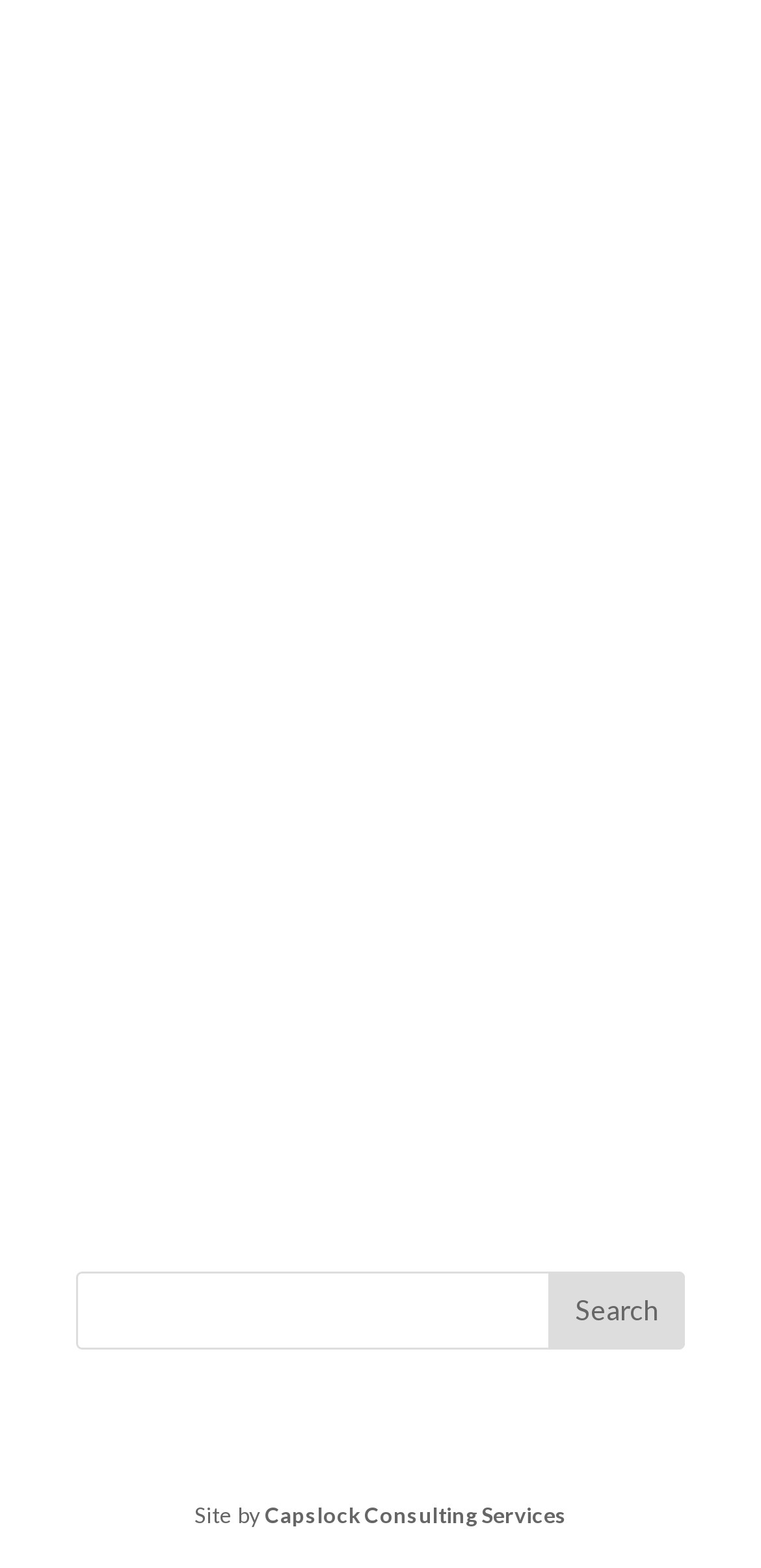What is the position of the search button?
Based on the image, give a concise answer in the form of a single word or short phrase.

Bottom right